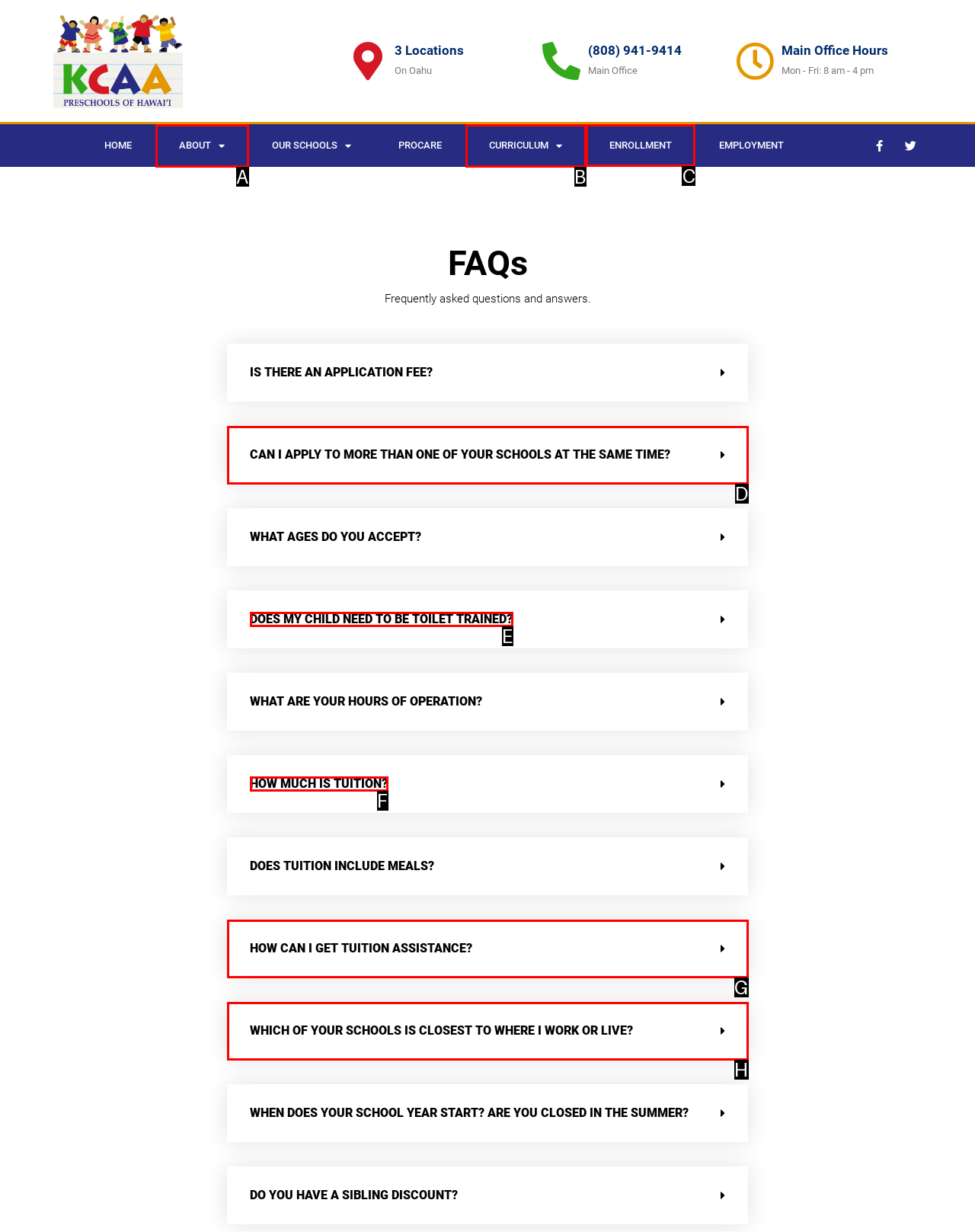Determine which HTML element should be clicked to carry out the following task: Click on the 'ENROLLMENT' link Respond with the letter of the appropriate option.

C